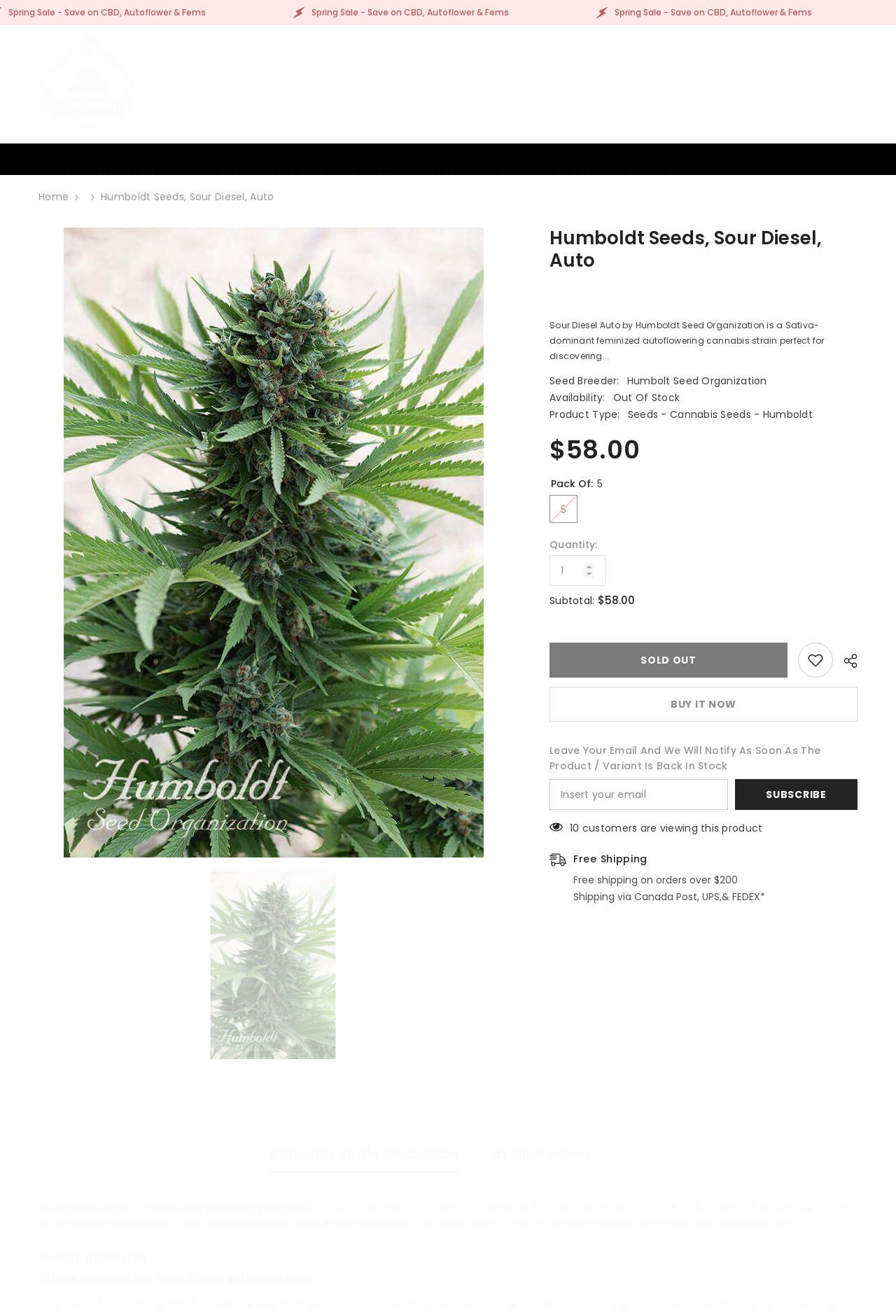What is the type of product?
From the details in the image, answer the question comprehensively.

I found the answer by looking at the 'LayoutTable' section where it says 'Product Type: Seeds - Cannabis Seeds - Humboldt' which indicates that the type of product is Seeds.